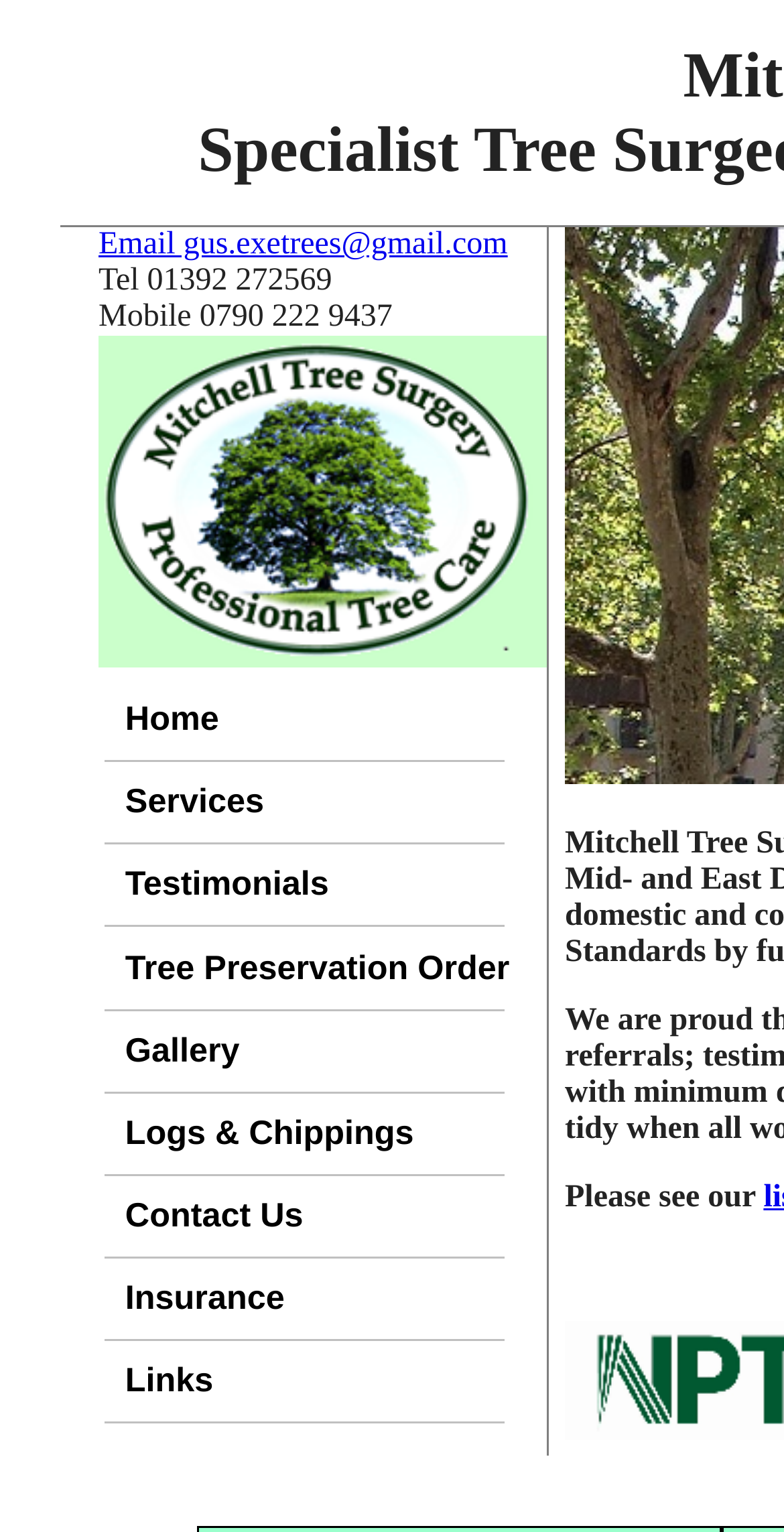Identify and provide the bounding box for the element described by: "Insurance".

[0.134, 0.822, 0.643, 0.876]